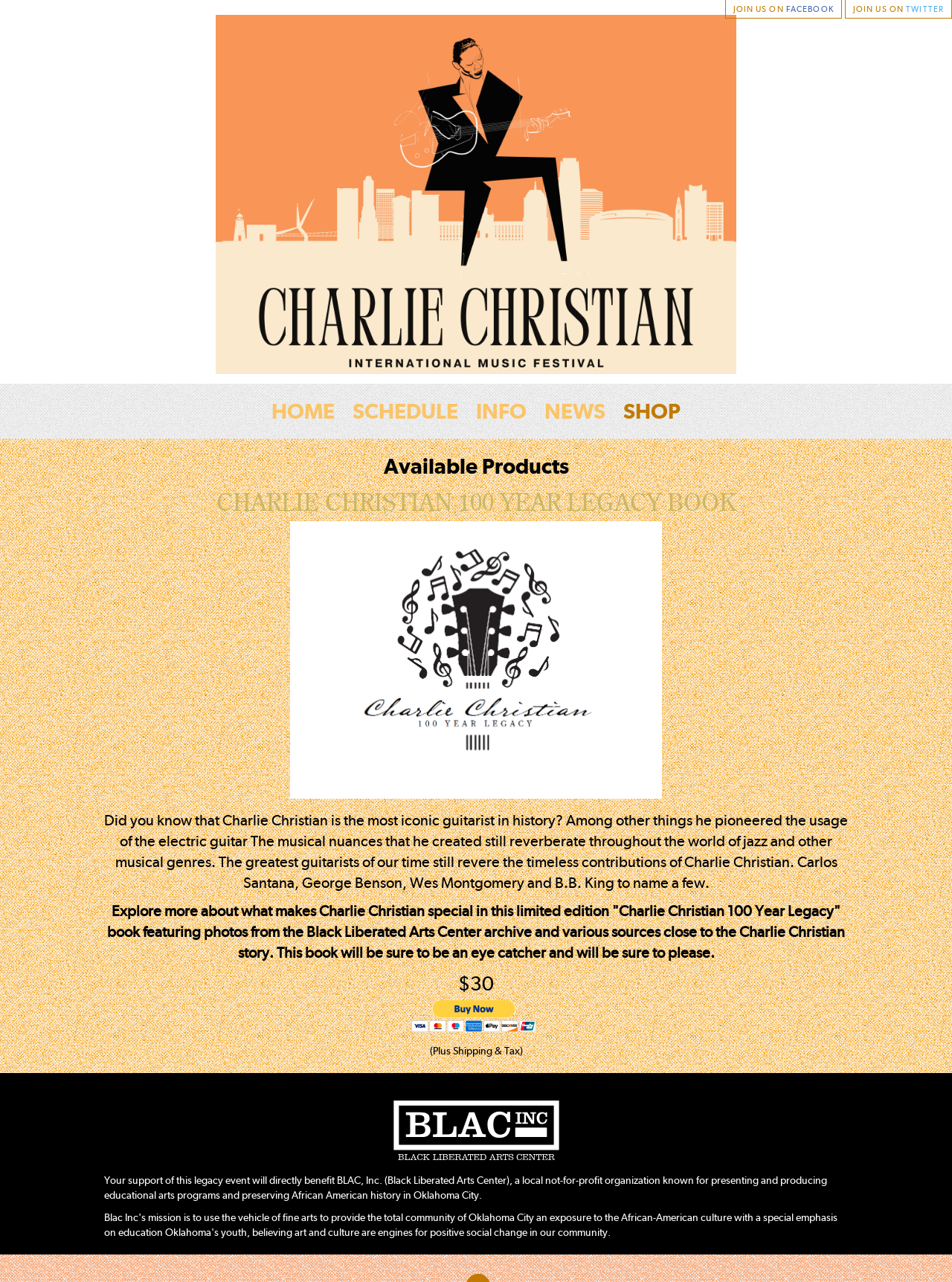How much does the book cost?
Using the information from the image, give a concise answer in one word or a short phrase.

$30